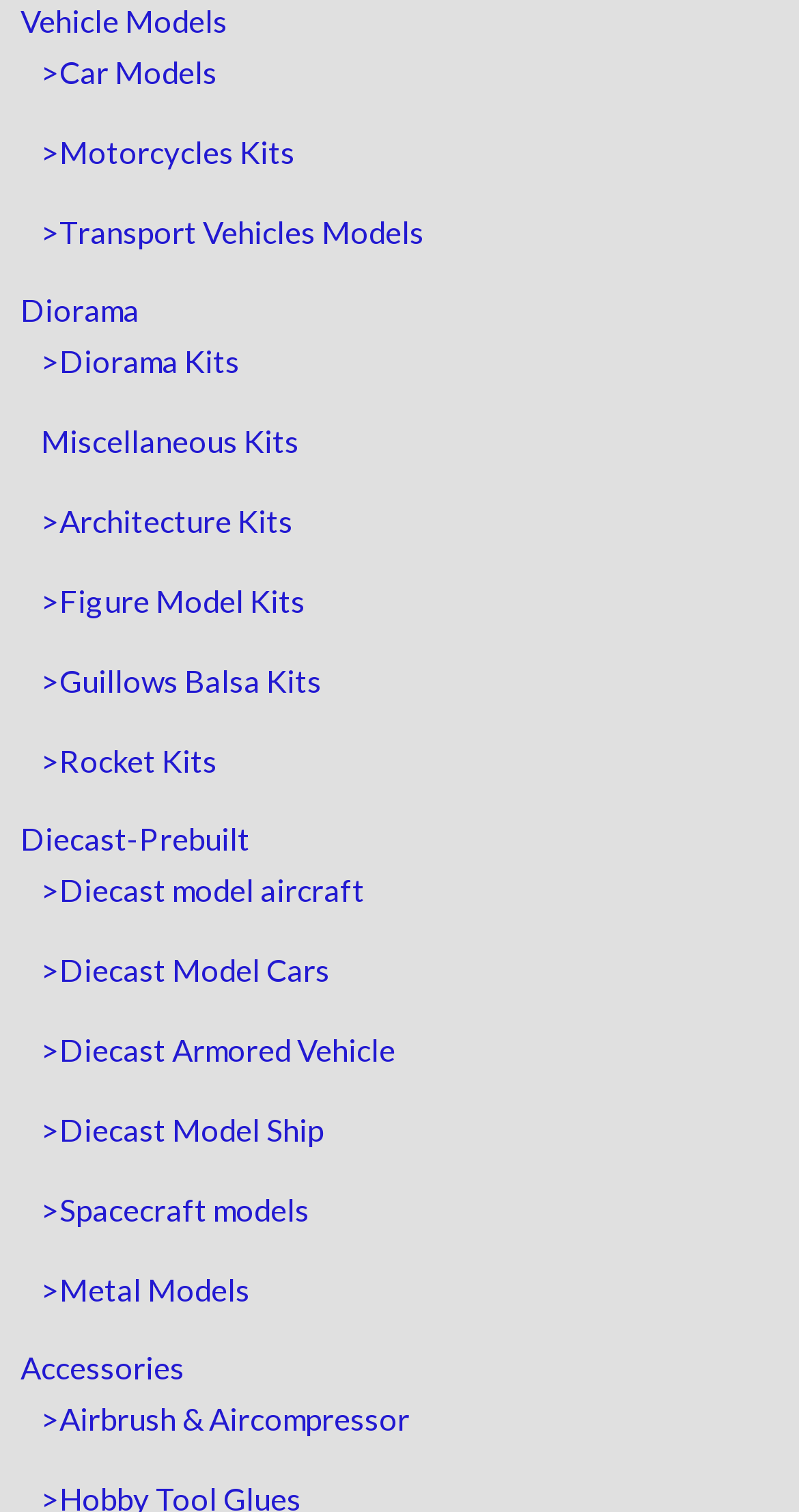Please find the bounding box coordinates of the element that needs to be clicked to perform the following instruction: "View Diecast Model Cars". The bounding box coordinates should be four float numbers between 0 and 1, represented as [left, top, right, bottom].

[0.051, 0.629, 0.413, 0.653]